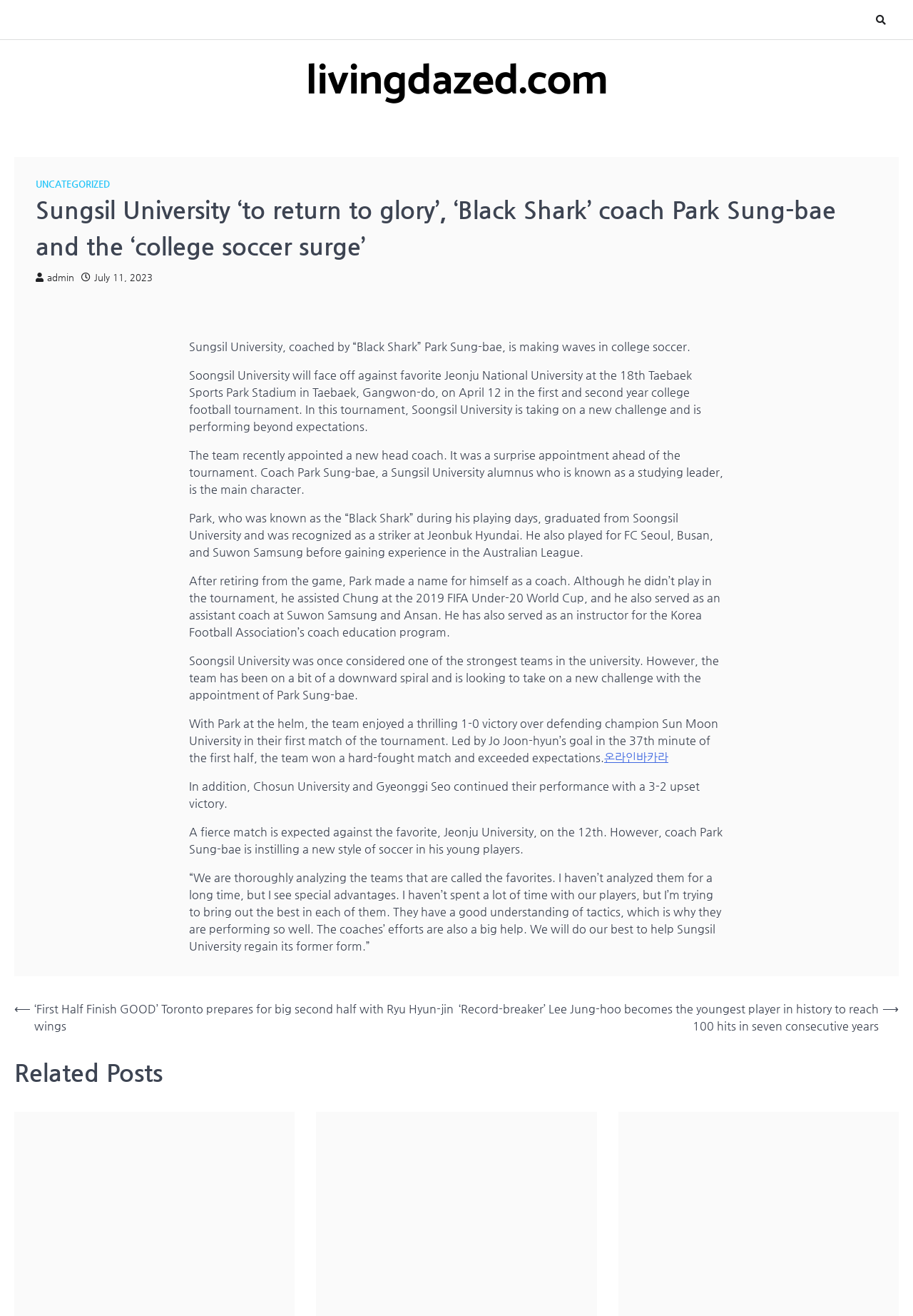Determine the bounding box coordinates for the area you should click to complete the following instruction: "Read the related post about ‘First Half Finish GOOD’ Toronto".

[0.016, 0.76, 0.5, 0.786]